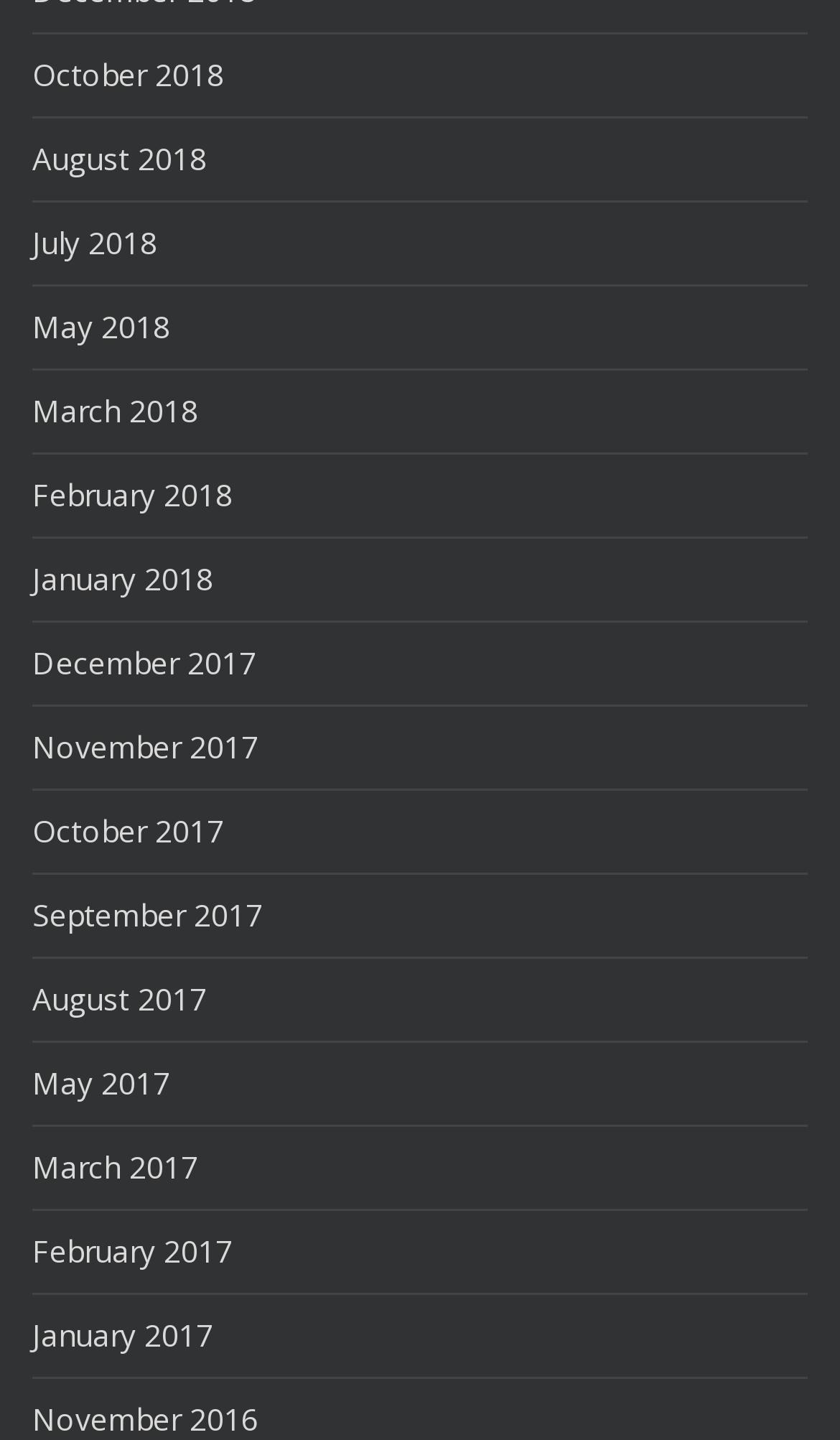What is the earliest month listed?
From the image, respond with a single word or phrase.

November 2016